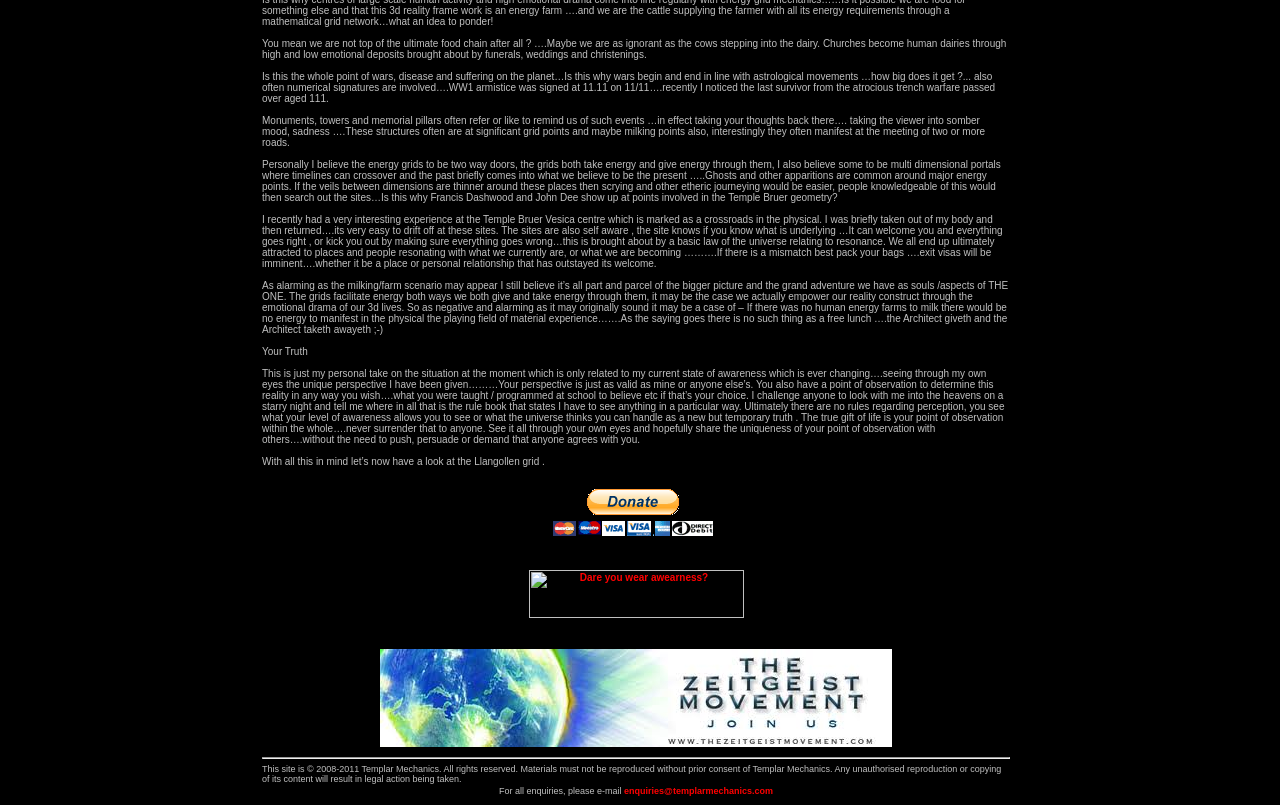What is the author's perspective on perception?
Provide a one-word or short-phrase answer based on the image.

It's unique and personal